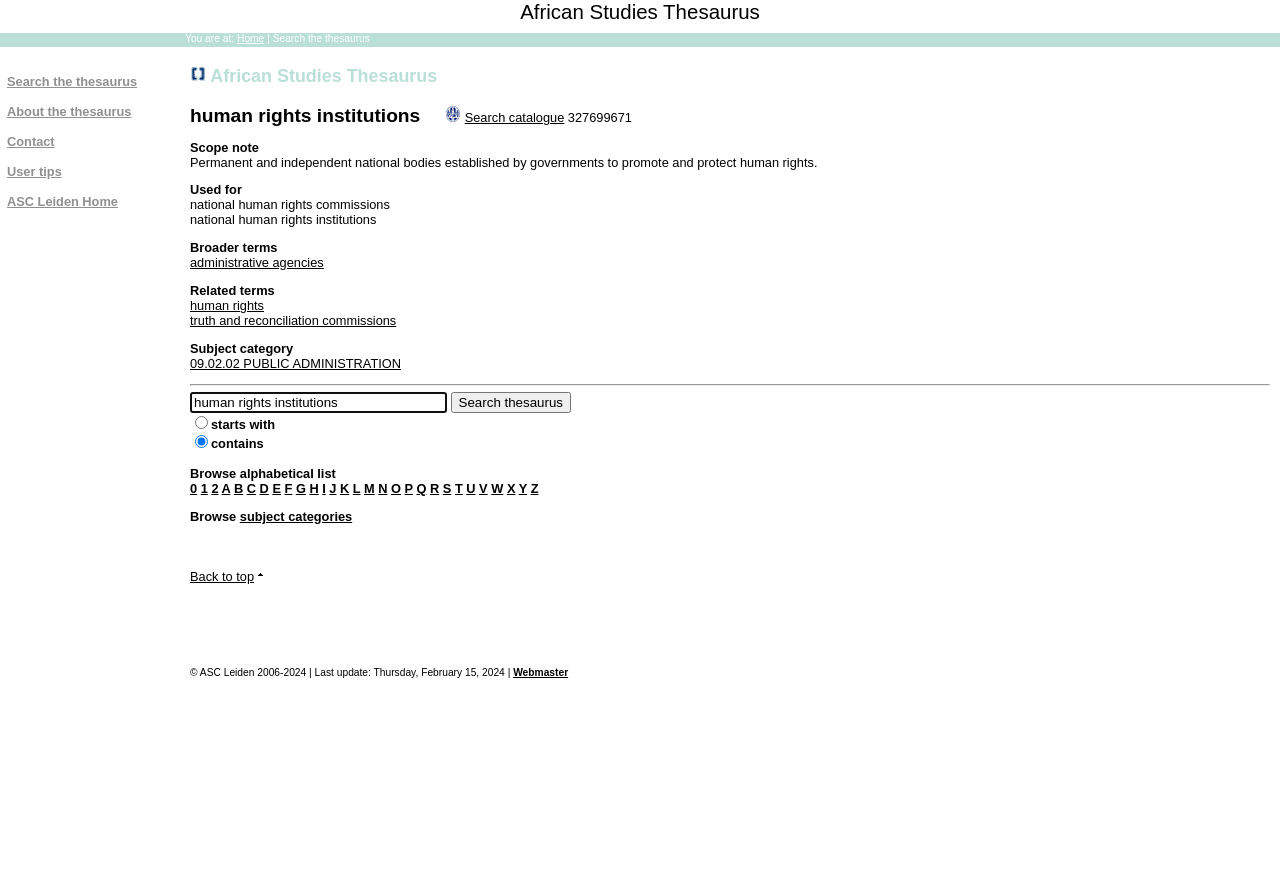Please identify the bounding box coordinates of the area that needs to be clicked to fulfill the following instruction: "Browse alphabetical list."

[0.148, 0.536, 0.262, 0.553]